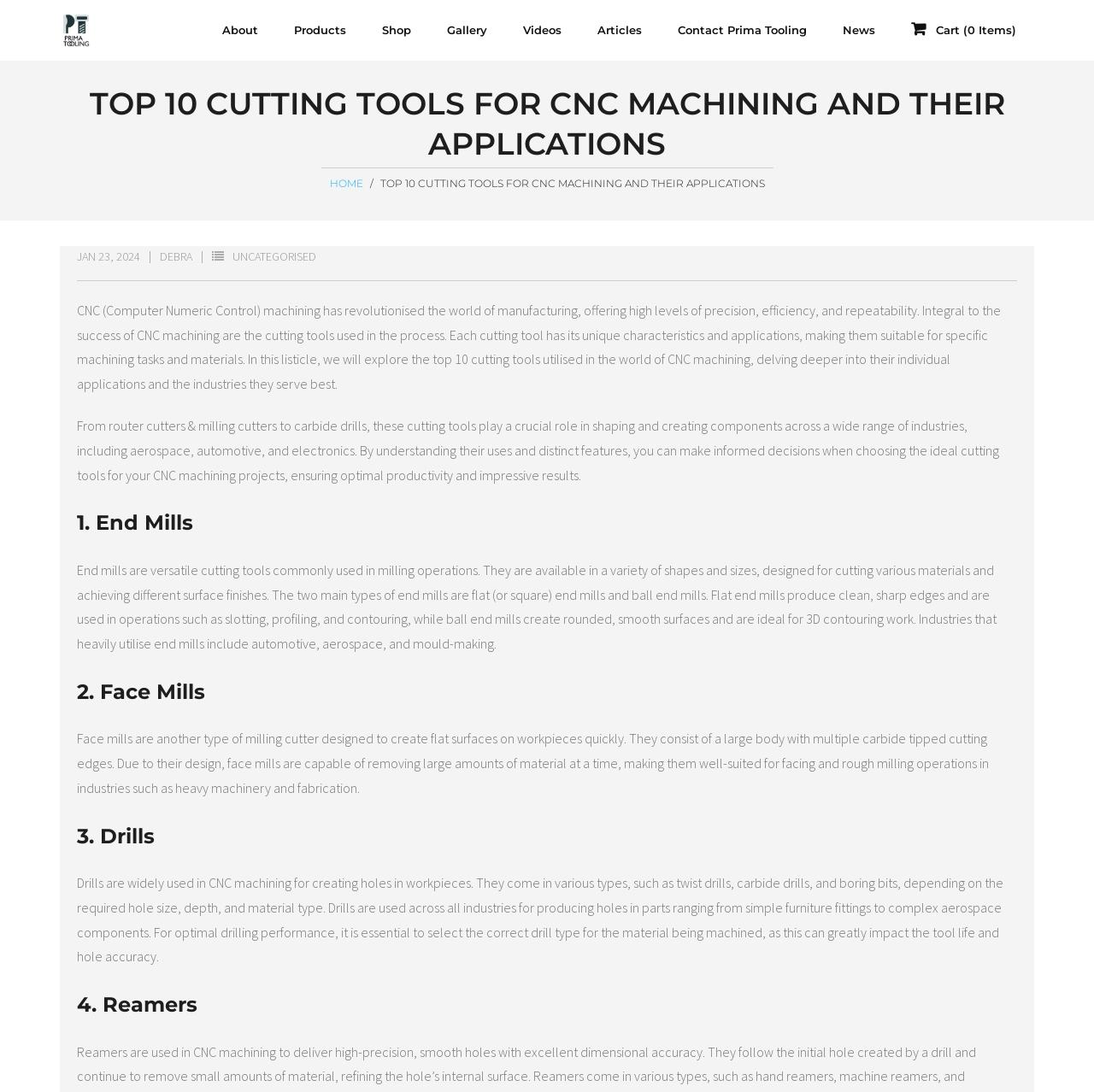Determine the bounding box coordinates of the element that should be clicked to execute the following command: "Click the 'Gallery' link".

[0.397, 0.012, 0.457, 0.044]